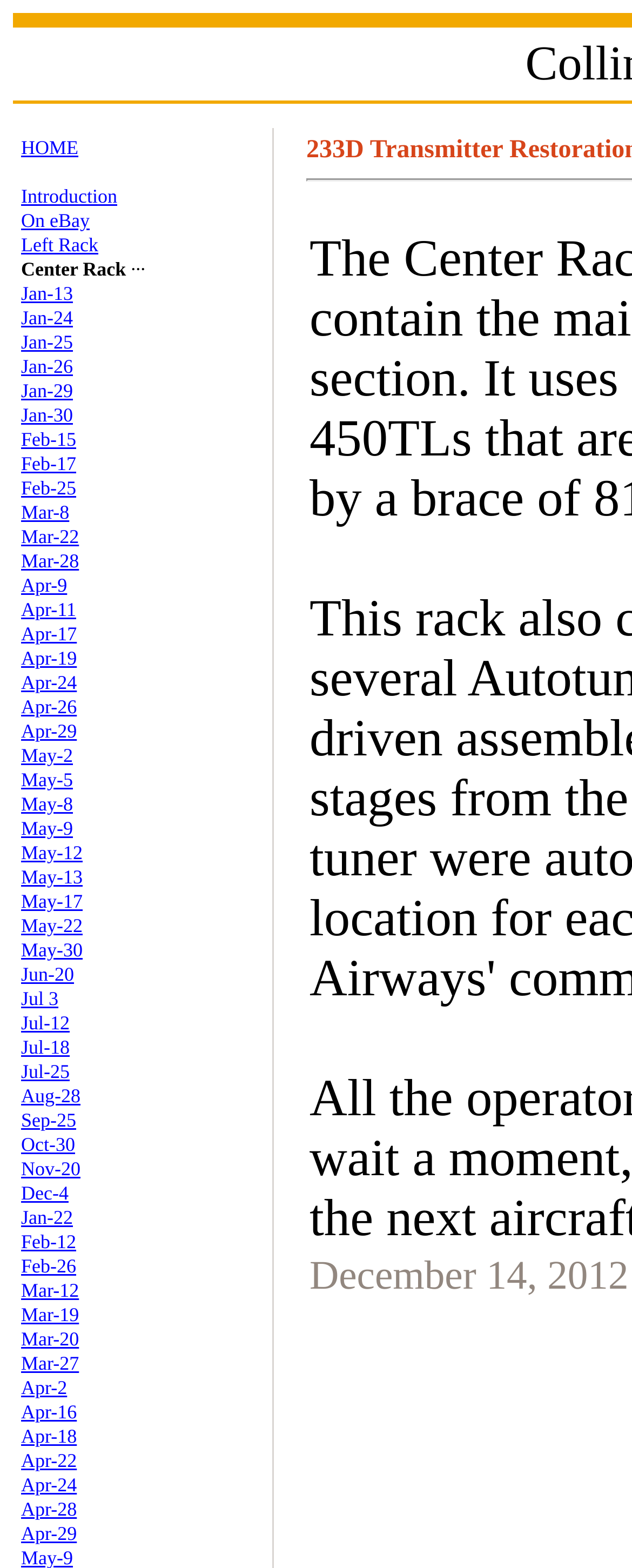What is the purpose of the webpage?
Please interpret the details in the image and answer the question thoroughly.

Based on the meta description '233D Transmitter' and the structure of the webpage, I infer that the purpose of the webpage is to display information about a 233D transmitter, possibly with links to related resources or updates.